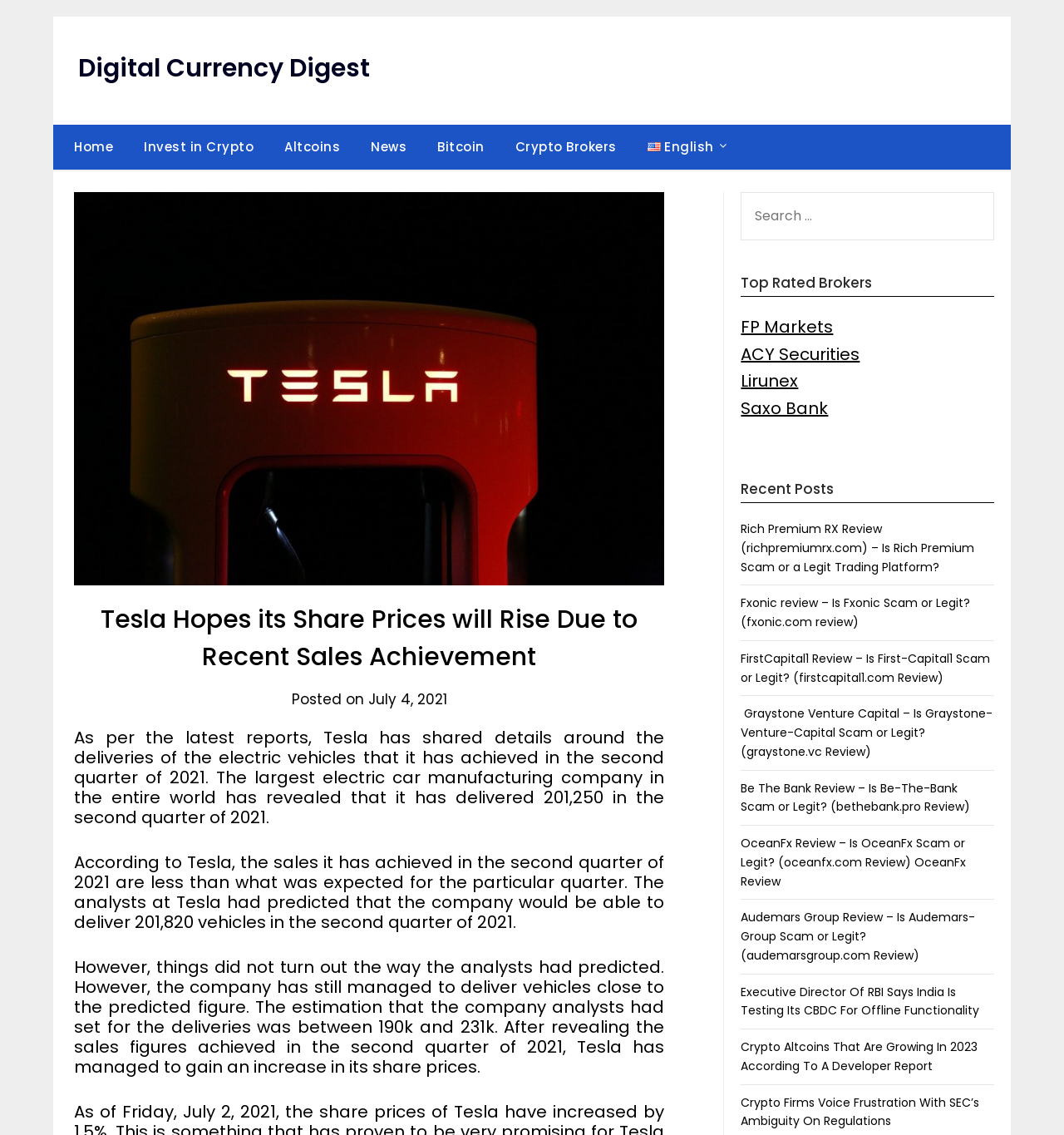Identify the bounding box coordinates of the area that should be clicked in order to complete the given instruction: "Click on the 'Home' link". The bounding box coordinates should be four float numbers between 0 and 1, i.e., [left, top, right, bottom].

[0.05, 0.11, 0.119, 0.15]